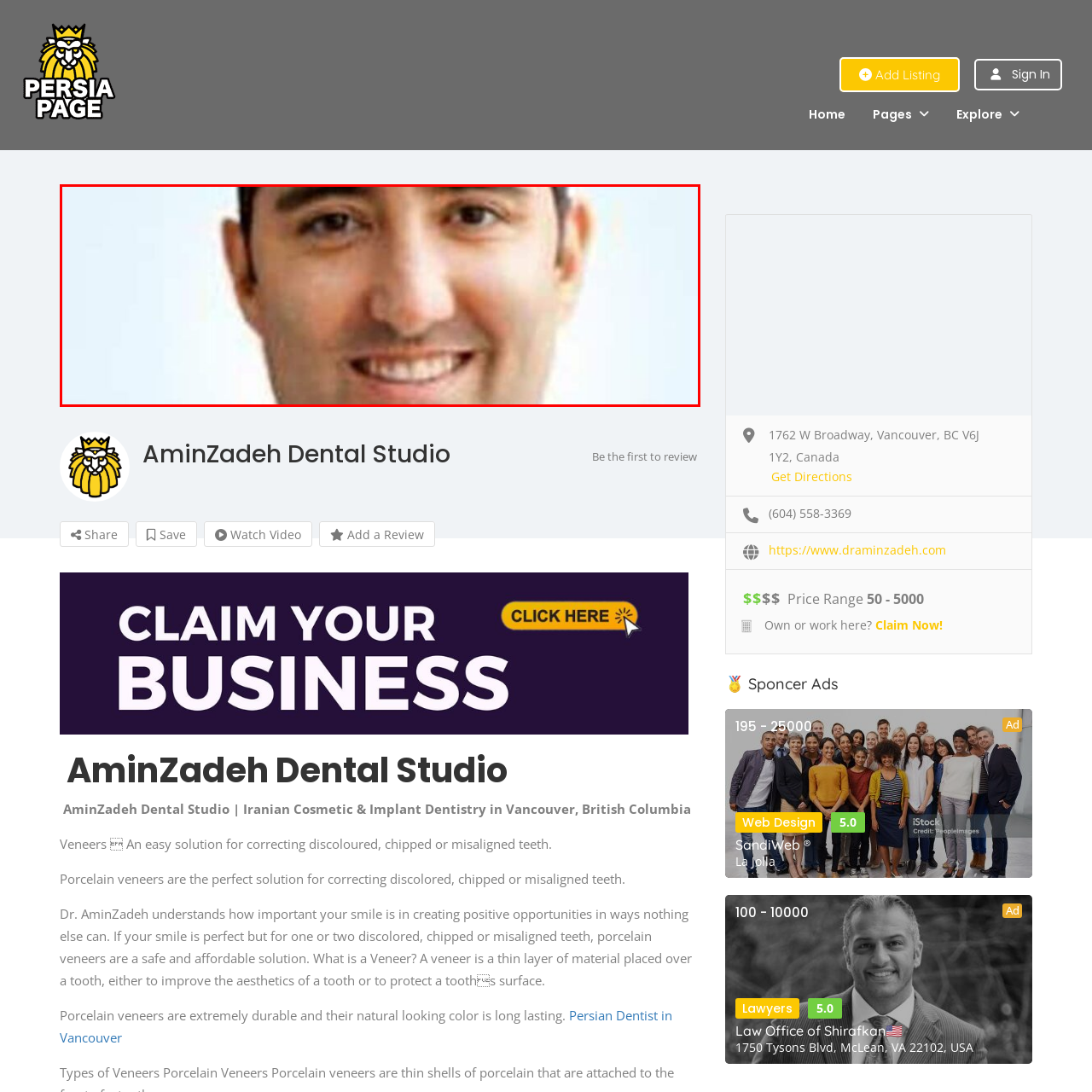What is the purpose of the background in the image?
Focus on the image bounded by the red box and reply with a one-word or phrase answer.

To enhance the subject's expression